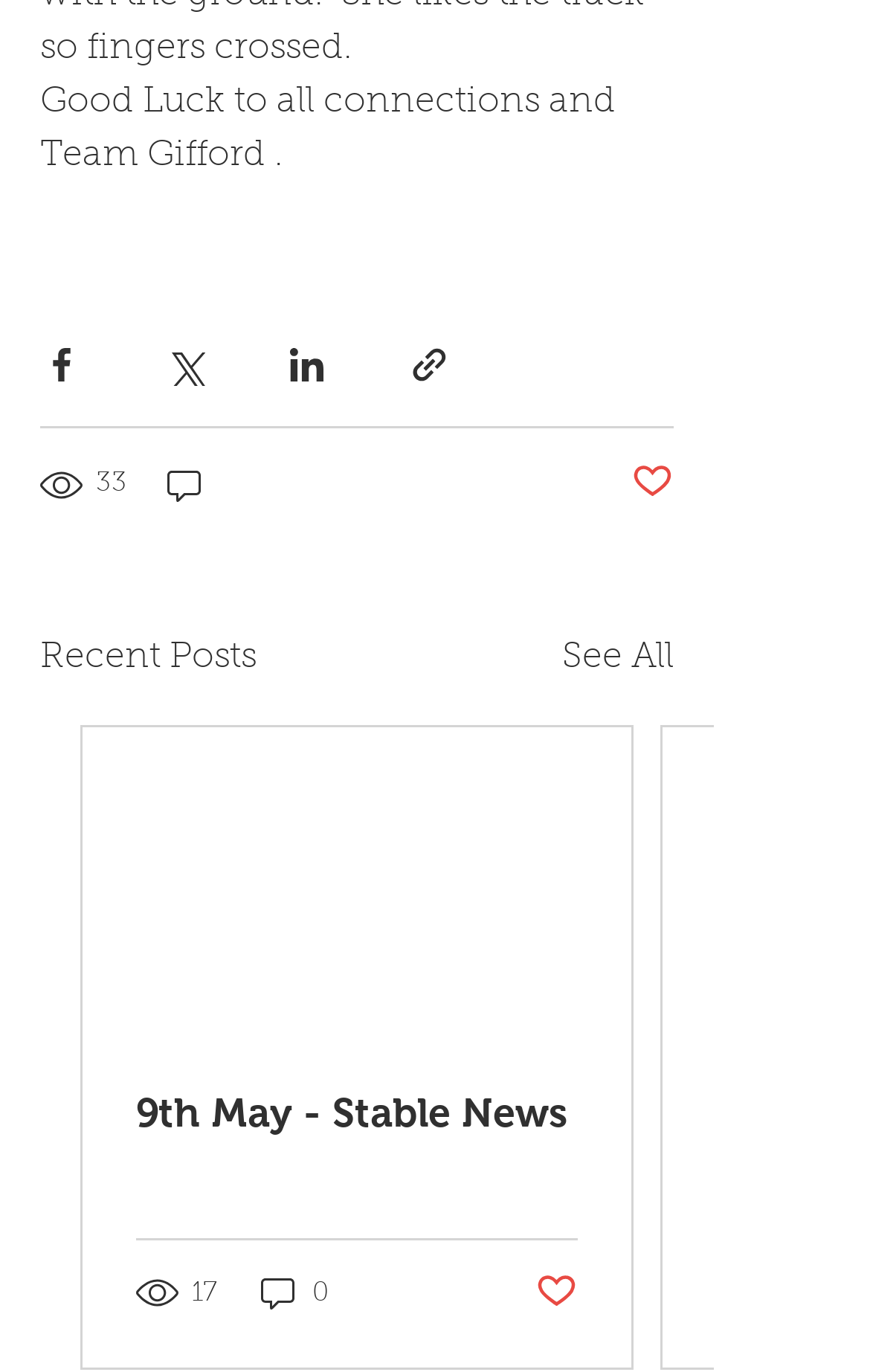Please specify the bounding box coordinates of the element that should be clicked to execute the given instruction: 'Like the post'. Ensure the coordinates are four float numbers between 0 and 1, expressed as [left, top, right, bottom].

[0.726, 0.336, 0.774, 0.371]